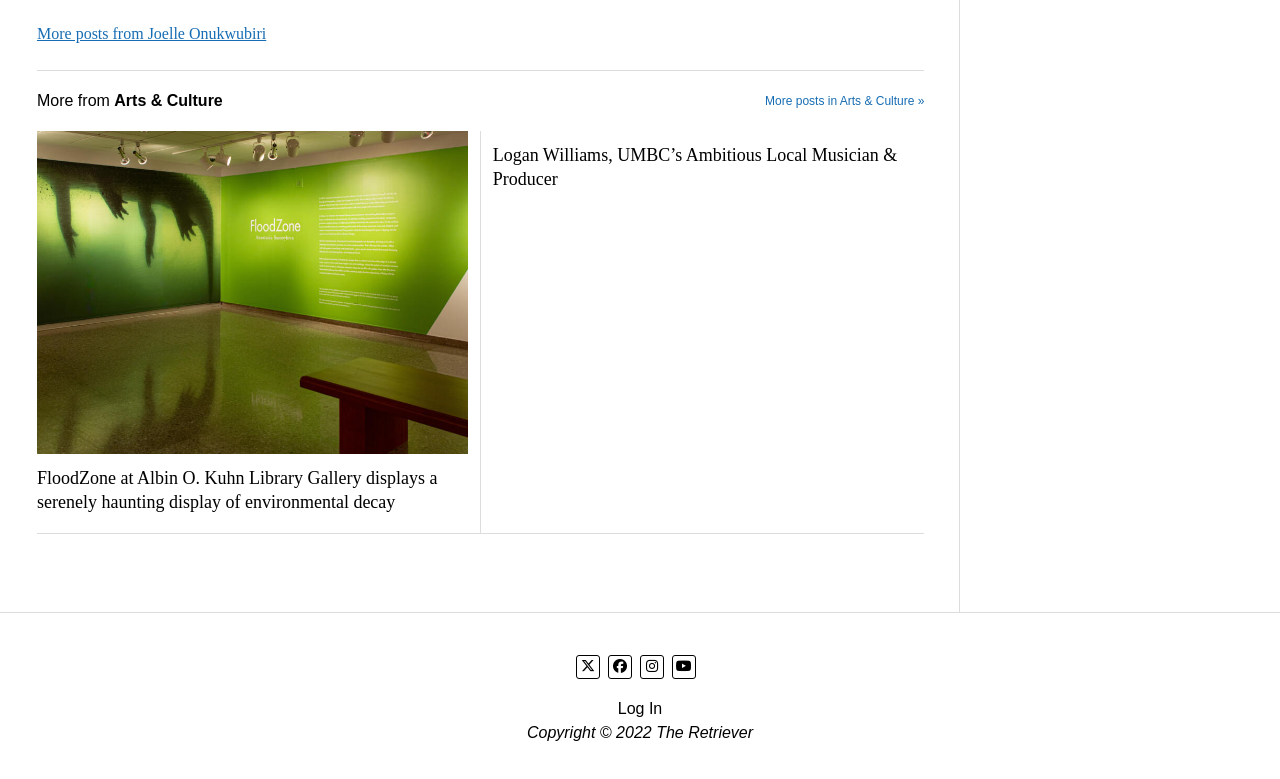Give a short answer using one word or phrase for the question:
What is the purpose of the link 'Log In'?

To log in to the website